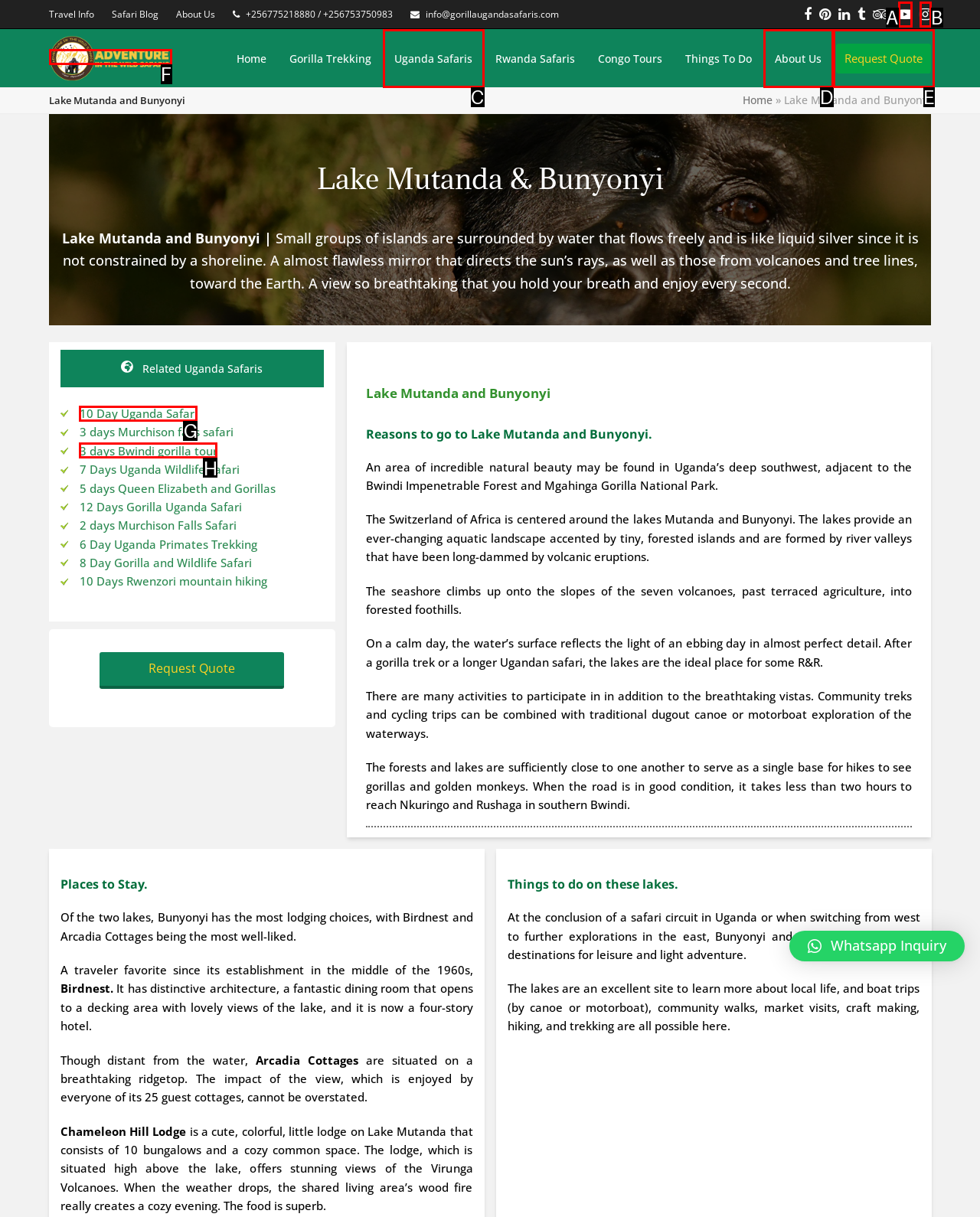Select the option that corresponds to the description: YouTube
Respond with the letter of the matching choice from the options provided.

A